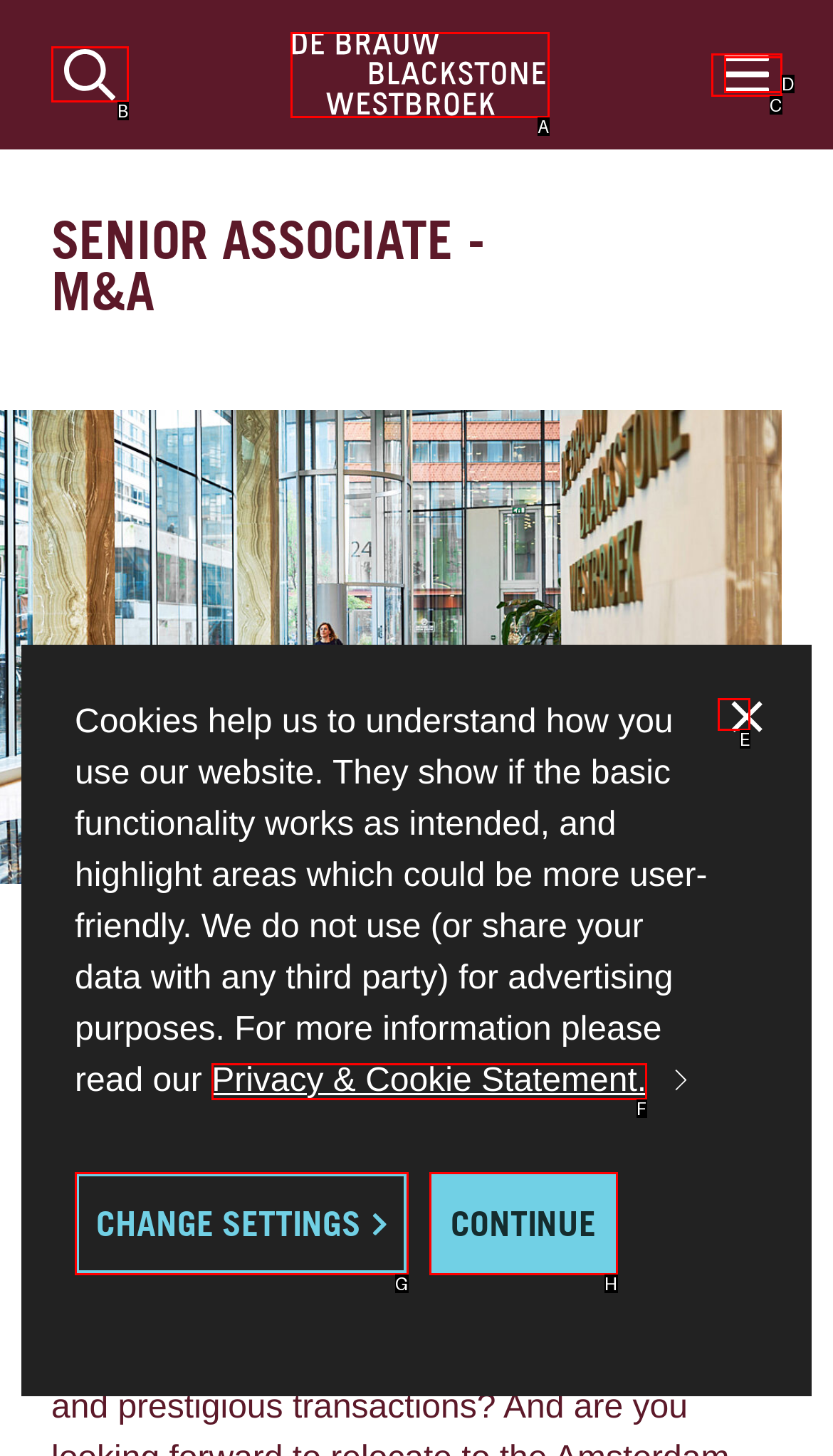Determine the HTML element to be clicked to complete the task: Click the search button. Answer by giving the letter of the selected option.

B